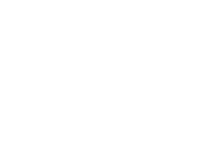What is the purpose of the logo's visual design?
Using the visual information, reply with a single word or short phrase.

To resonate with clients